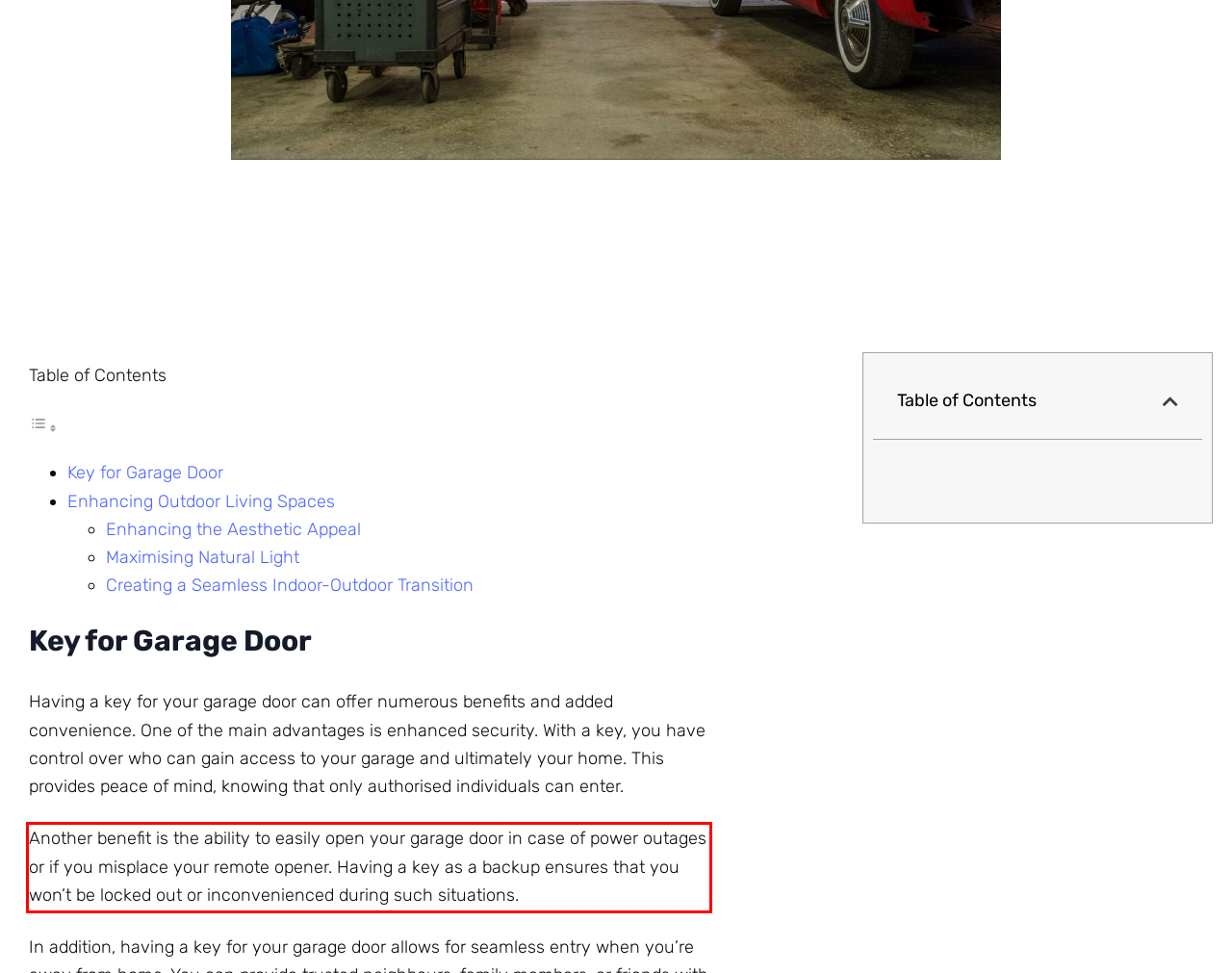Identify the text inside the red bounding box on the provided webpage screenshot by performing OCR.

Another benefit is the ability to easily open your garage door in case of power outages or if you misplace your remote opener. Having a key as a backup ensures that you won’t be locked out or inconvenienced during such situations.